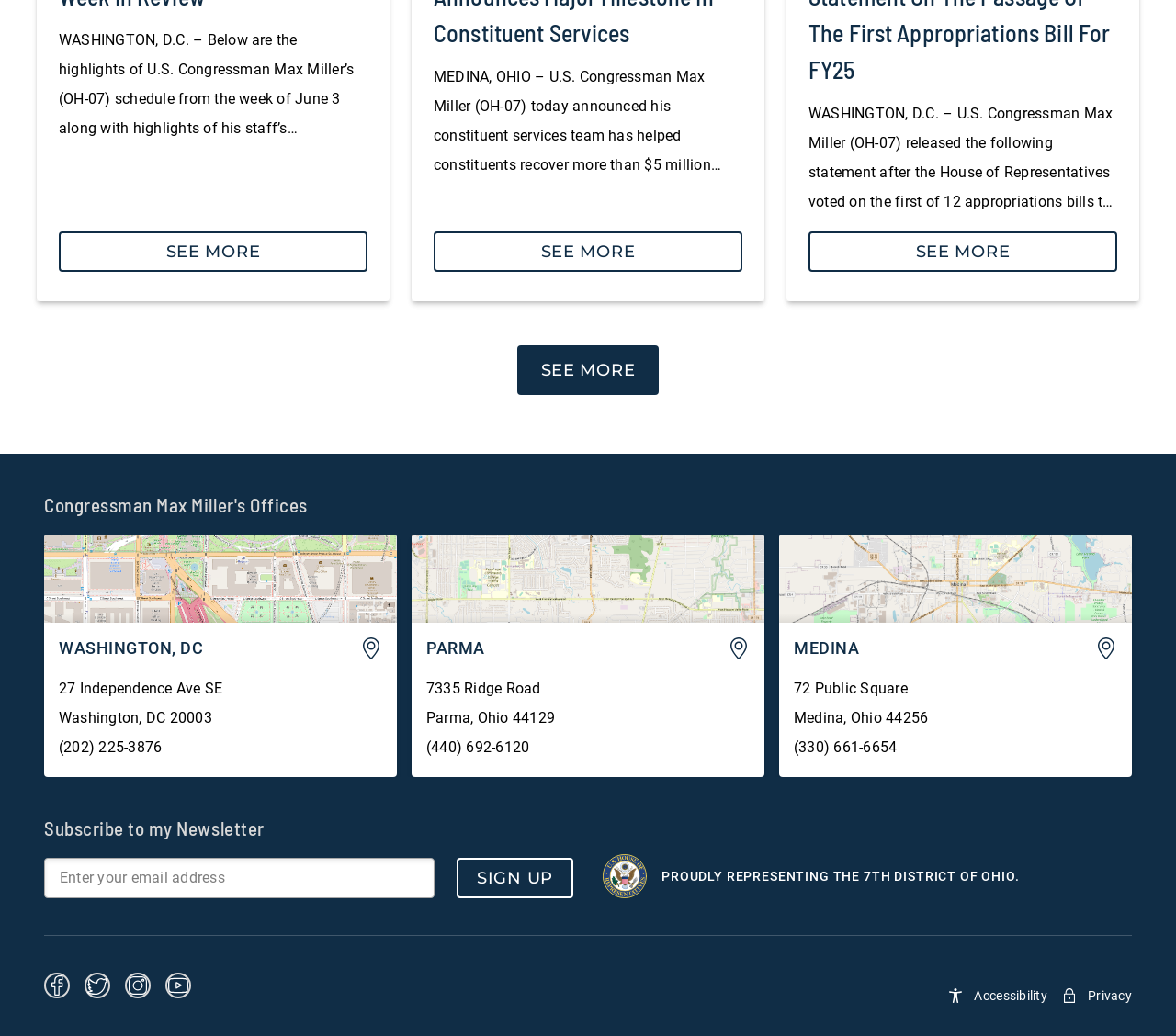Predict the bounding box coordinates of the area that should be clicked to accomplish the following instruction: "Click the 'See More' button to read the full article". The bounding box coordinates should consist of four float numbers between 0 and 1, i.e., [left, top, right, bottom].

[0.05, 0.223, 0.312, 0.262]